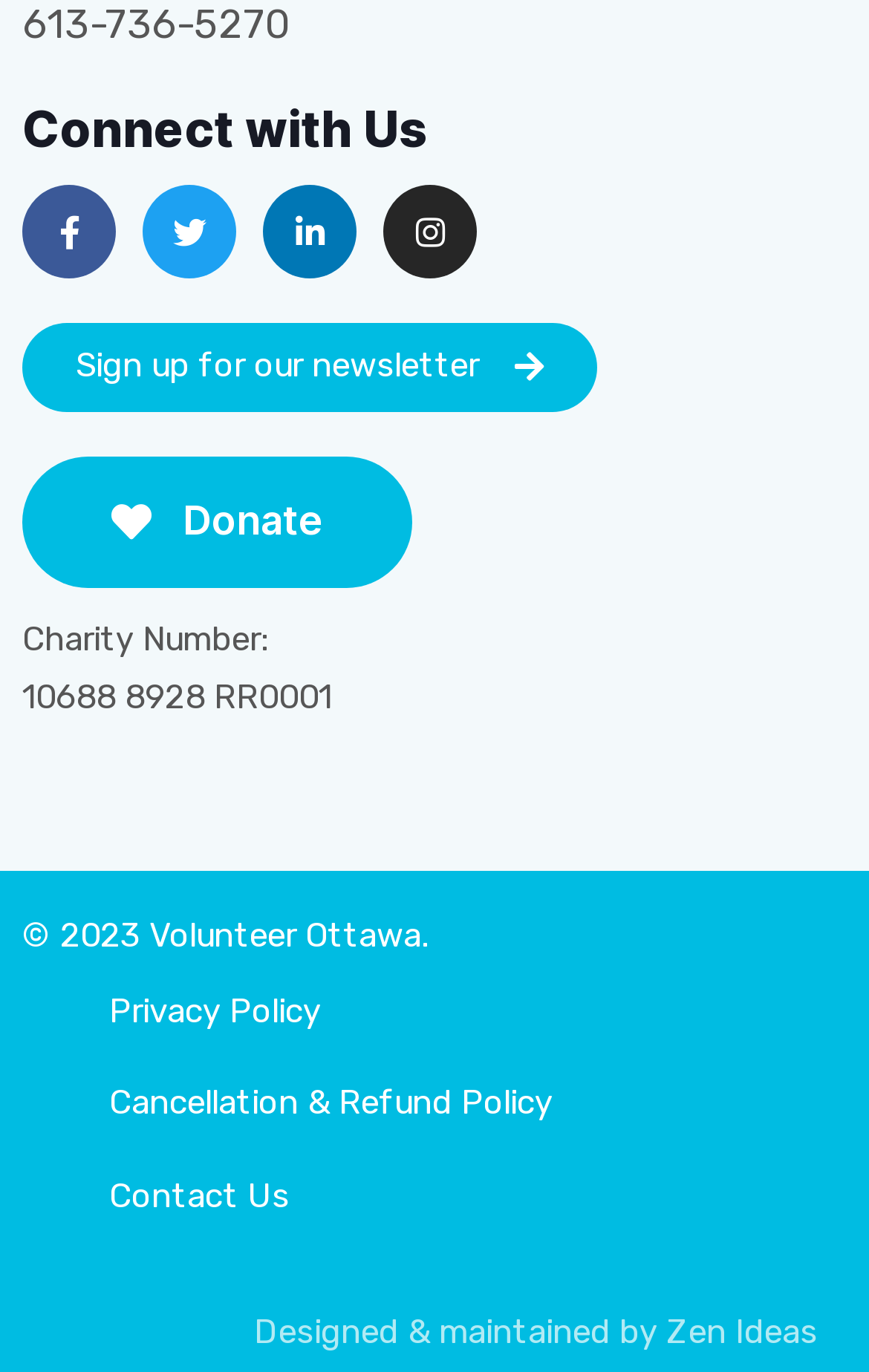How many policy links are available at the bottom?
Based on the content of the image, thoroughly explain and answer the question.

The policy links can be found at the bottom of the webpage, with links to Privacy Policy, Cancellation & Refund Policy, and Contact Us. These links have bounding box coordinates [0.087, 0.704, 0.408, 0.771], [0.087, 0.771, 0.674, 0.839], and [0.087, 0.839, 0.372, 0.906] respectively.